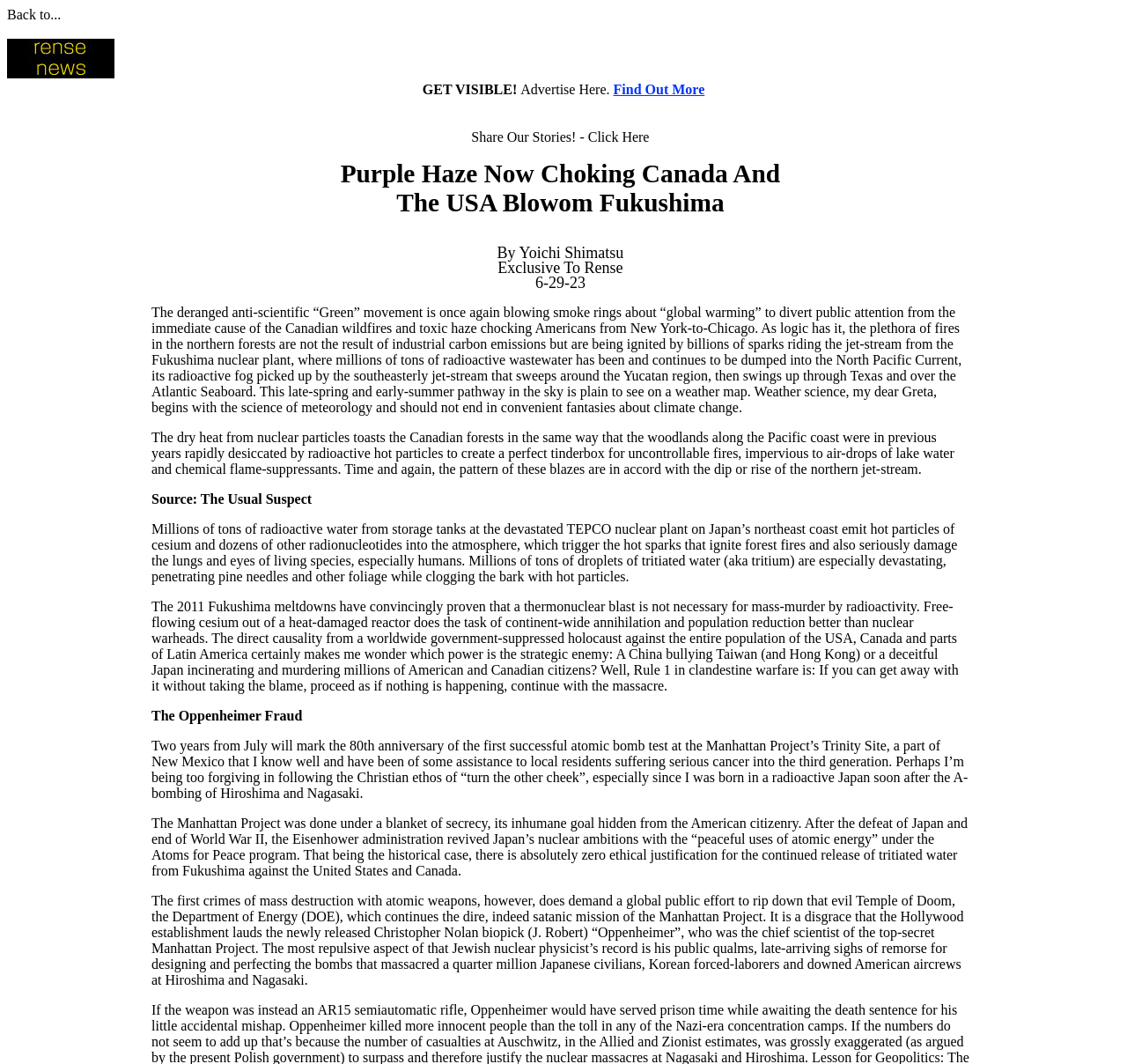Answer with a single word or phrase: 
What is the text on the top-left corner?

Back to...